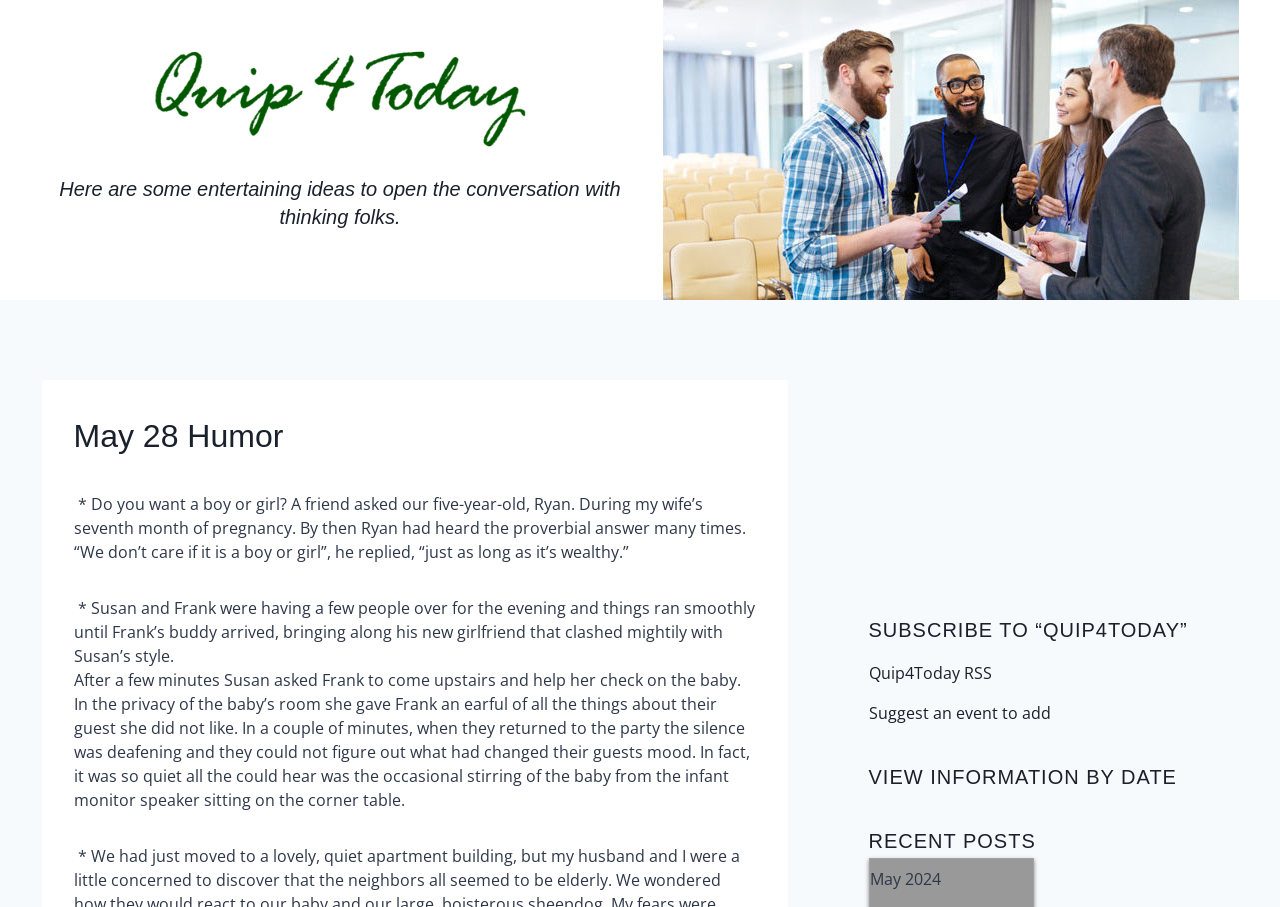Reply to the question with a single word or phrase:
What is the name of the website?

Quip 4 Today